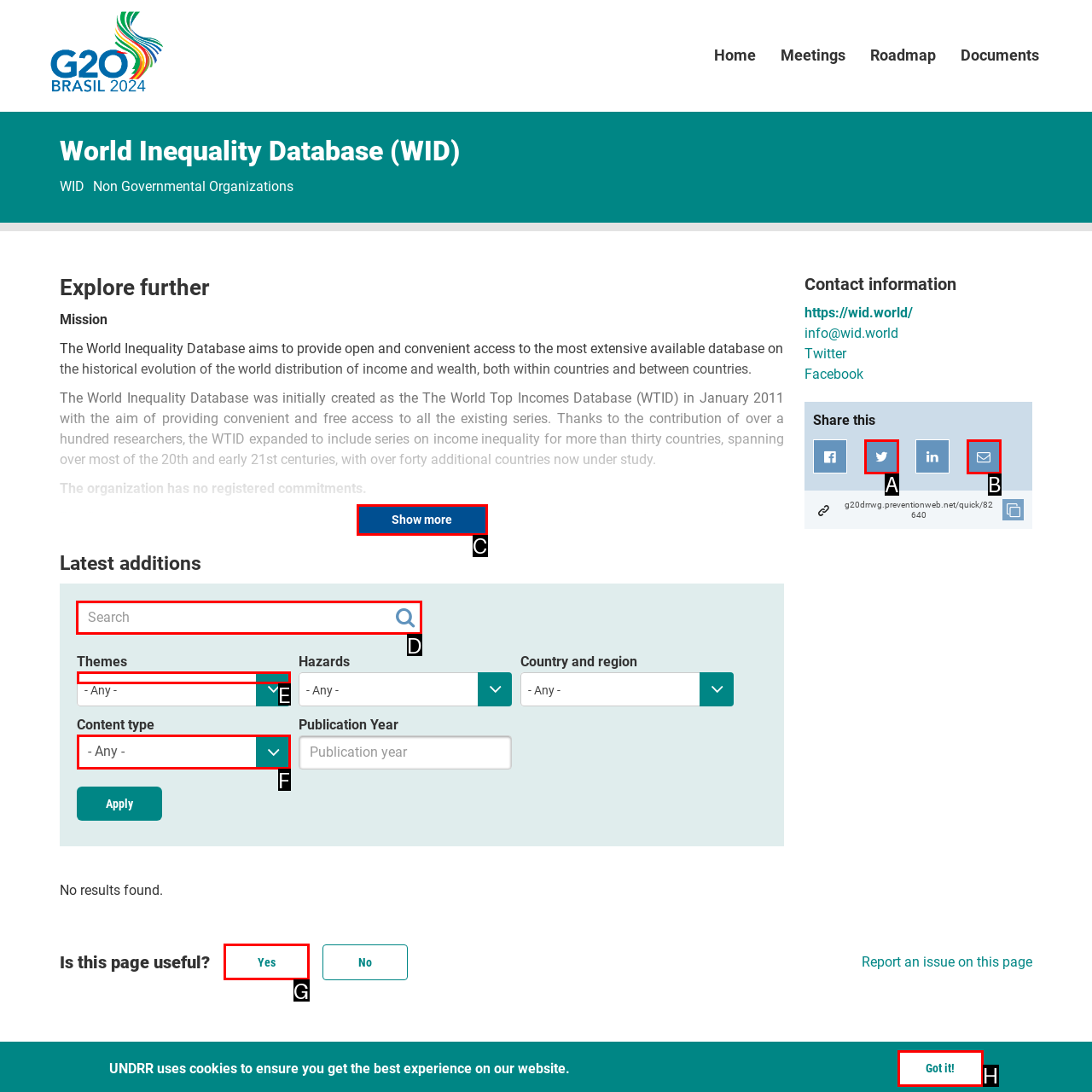From the given options, indicate the letter that corresponds to the action needed to complete this task: Search for something. Respond with only the letter.

D